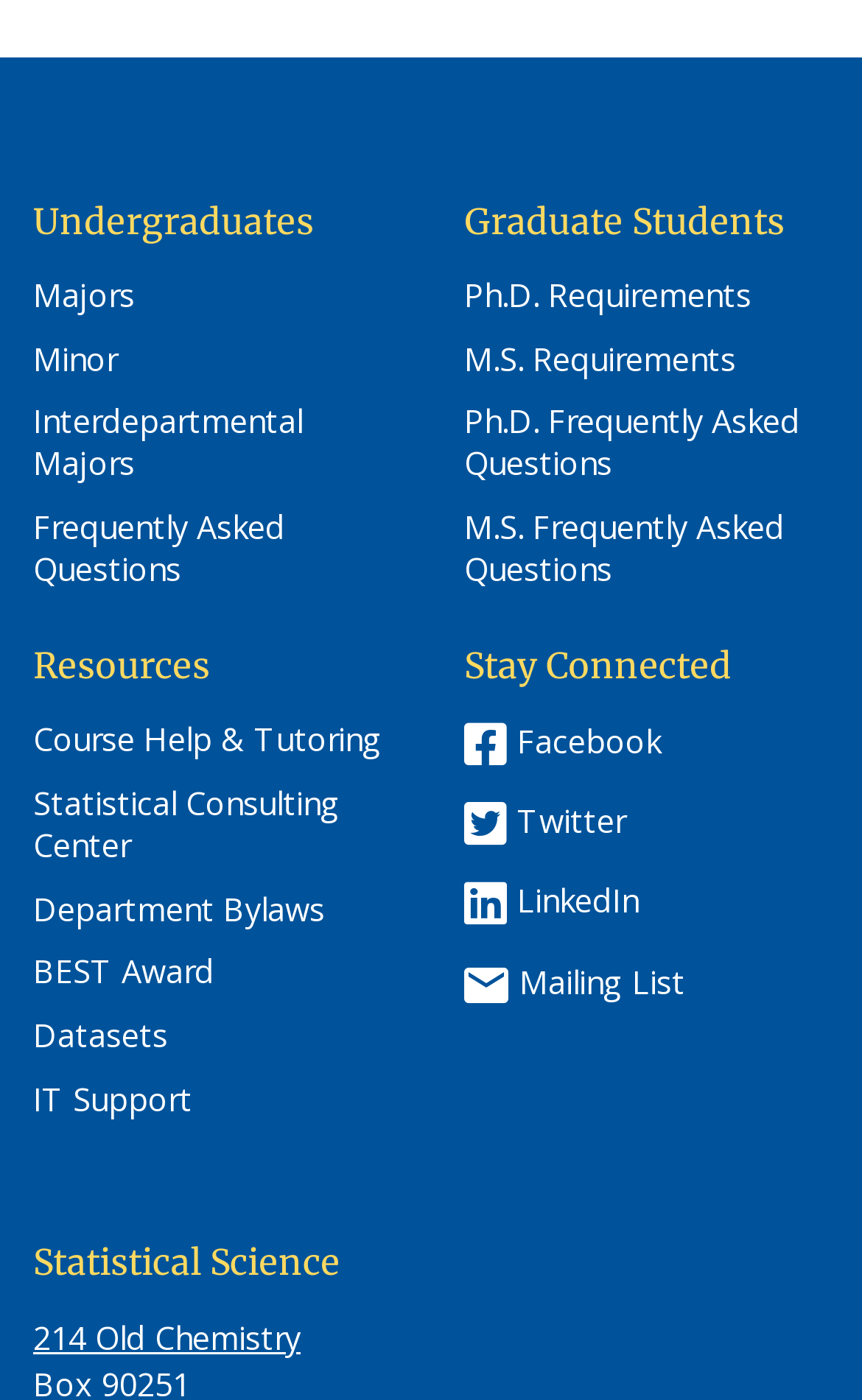Locate the bounding box coordinates of the clickable part needed for the task: "Get IT Support".

[0.038, 0.771, 0.223, 0.801]